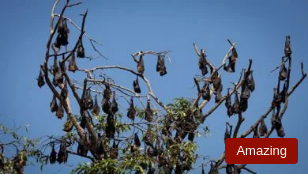What is the purpose of the bold red label in the image?
Based on the image, answer the question with as much detail as possible.

The caption states that the bold red label at the bottom of the image reads 'Amazing', which suggests that its purpose is to draw attention to the remarkable nature of the scene and evoke a sense of wonder in the viewer.